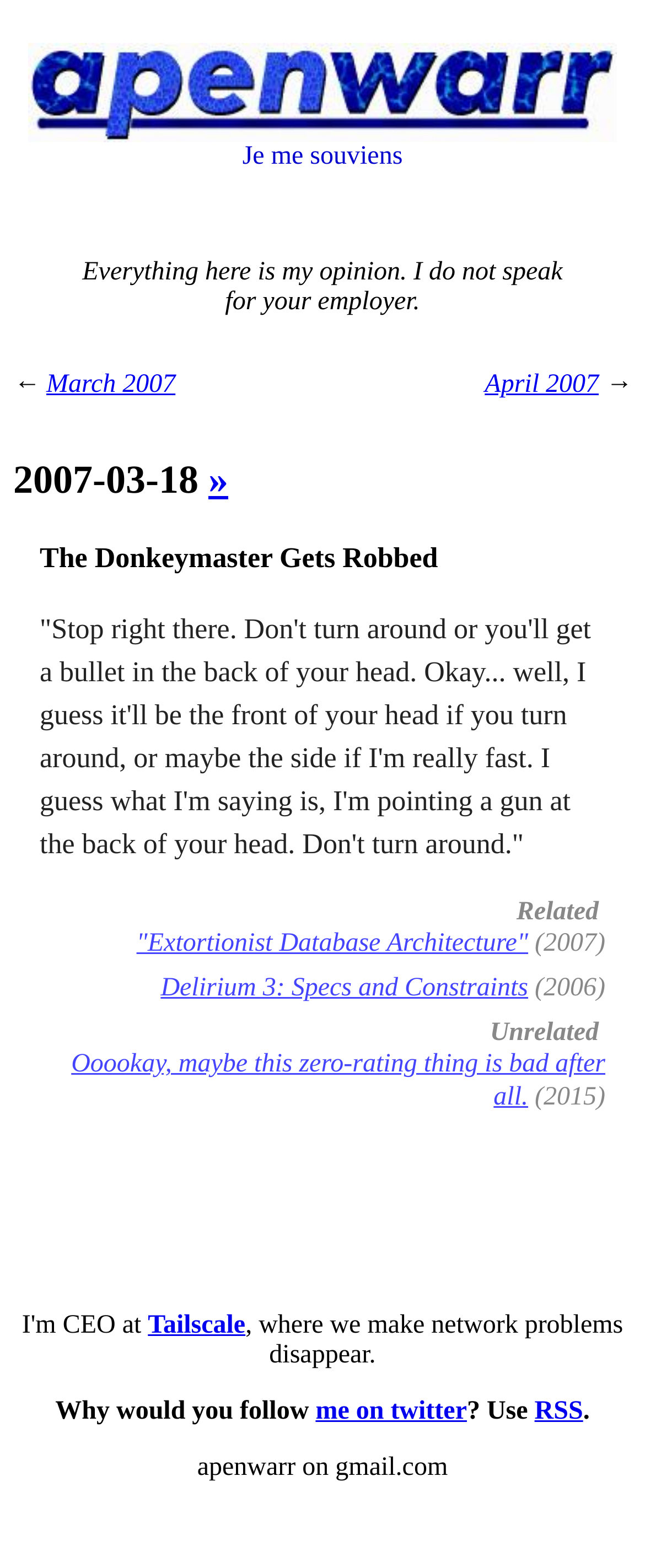Identify the bounding box coordinates of the region I need to click to complete this instruction: "Follow the author on Twitter".

[0.489, 0.891, 0.724, 0.909]